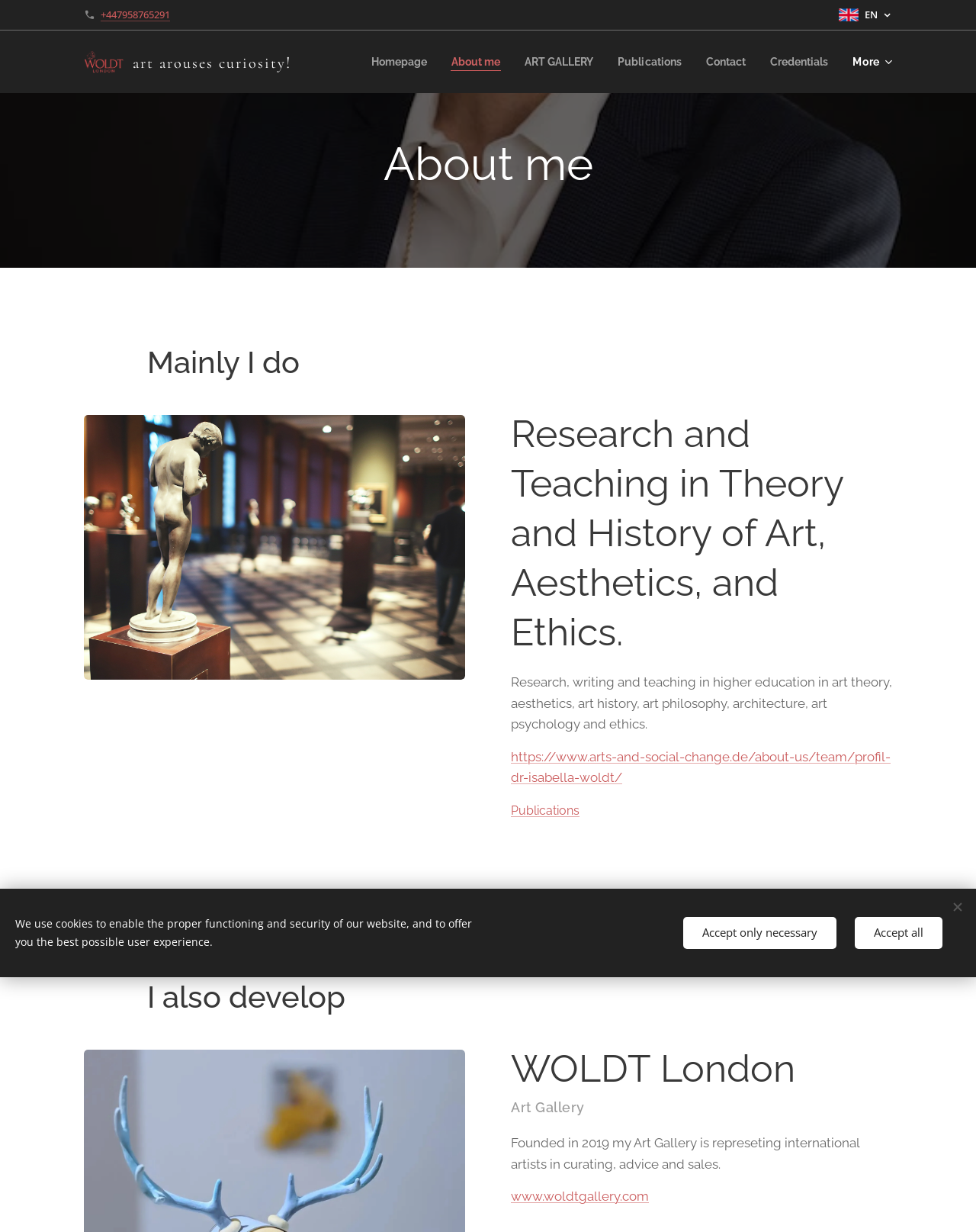Determine the bounding box coordinates for the UI element with the following description: "Accept all". The coordinates should be four float numbers between 0 and 1, represented as [left, top, right, bottom].

[0.876, 0.744, 0.966, 0.769]